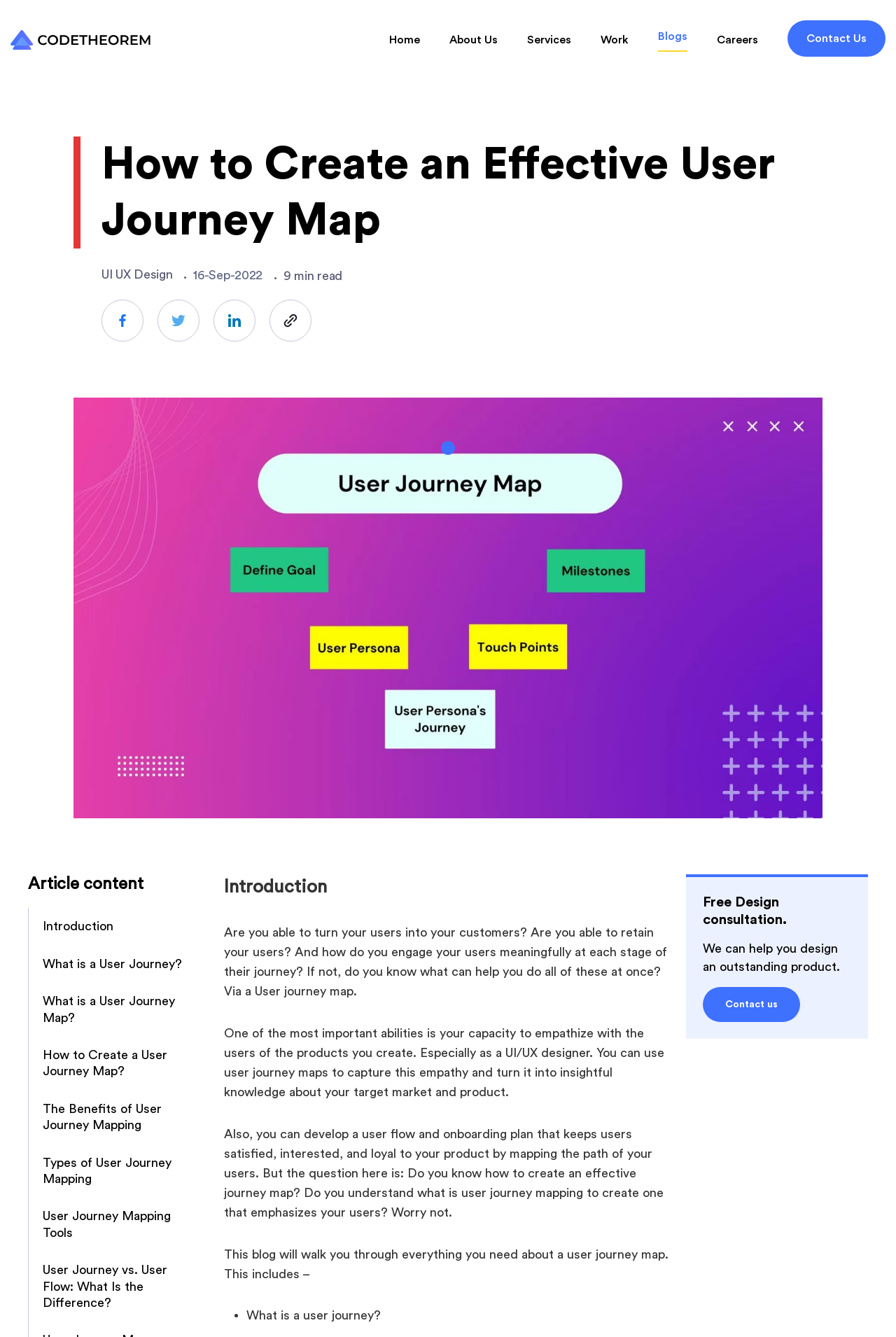Please identify the coordinates of the bounding box that should be clicked to fulfill this instruction: "Click on the 'facebook' link".

[0.766, 0.944, 0.812, 0.955]